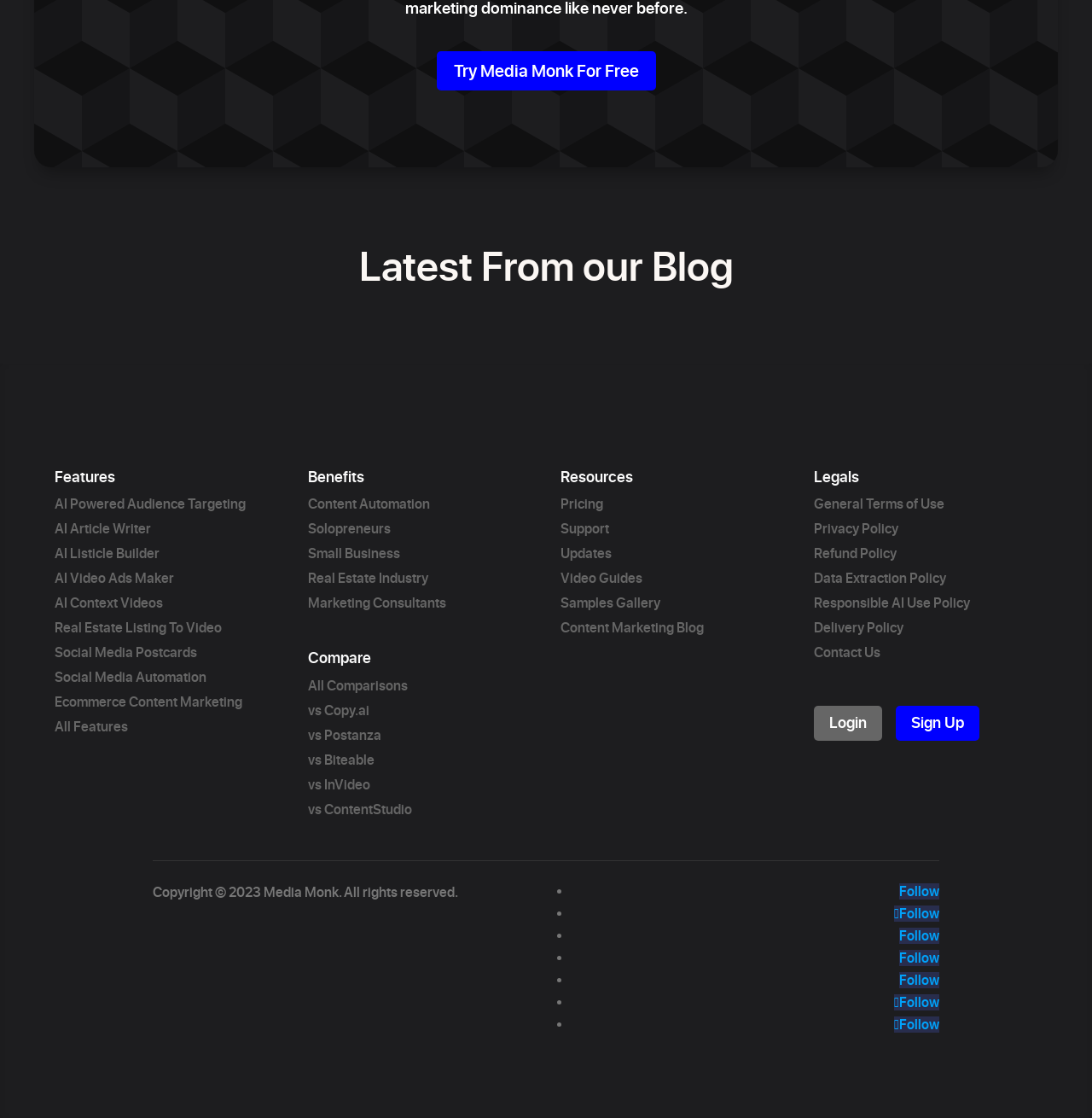Pinpoint the bounding box coordinates of the clickable element needed to complete the instruction: "Try Media Monk for free". The coordinates should be provided as four float numbers between 0 and 1: [left, top, right, bottom].

[0.4, 0.046, 0.6, 0.081]